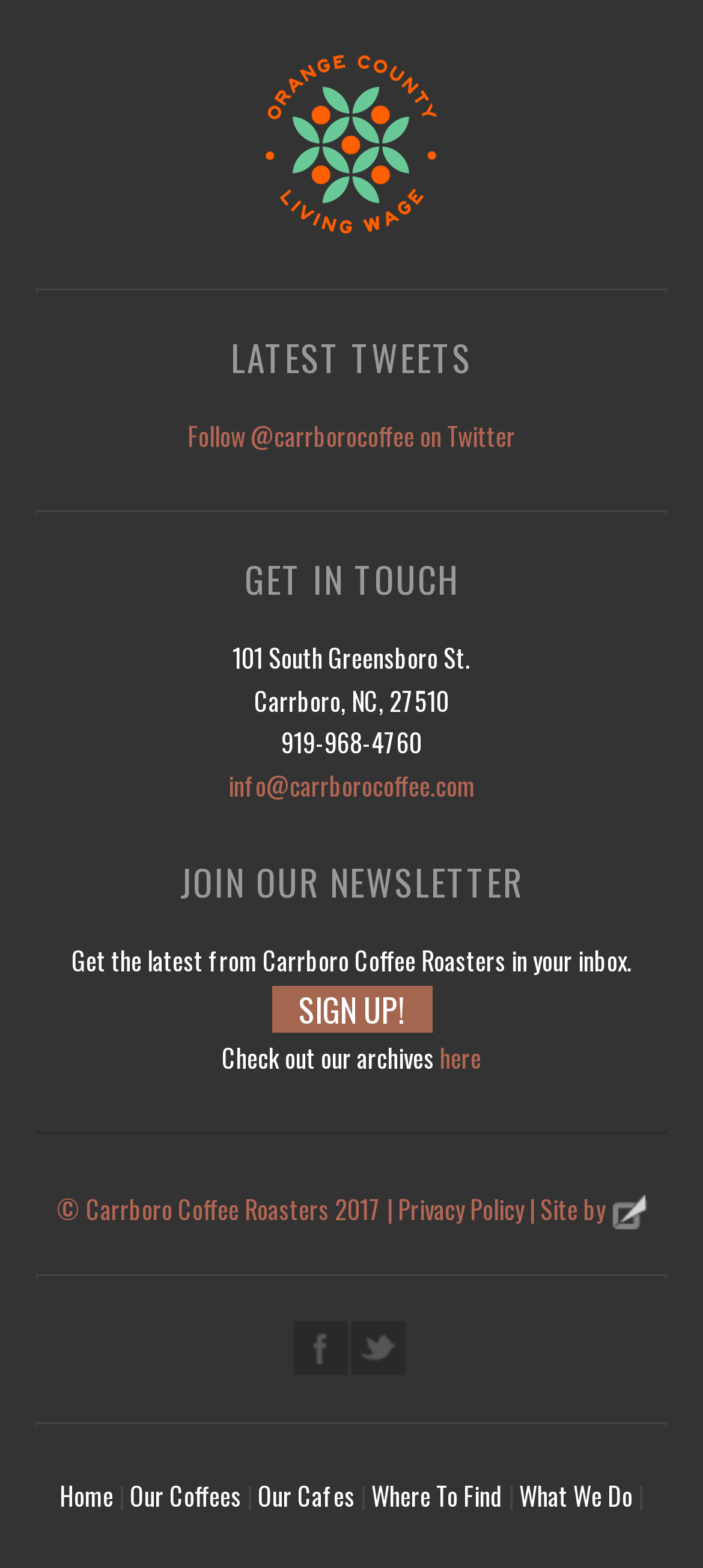Analyze the image and answer the question with as much detail as possible: 
What social media platforms does Carrboro Coffee Roasters have?

I found the social media links by looking at the bottom of the page, where it has links to Facebook and Twitter.